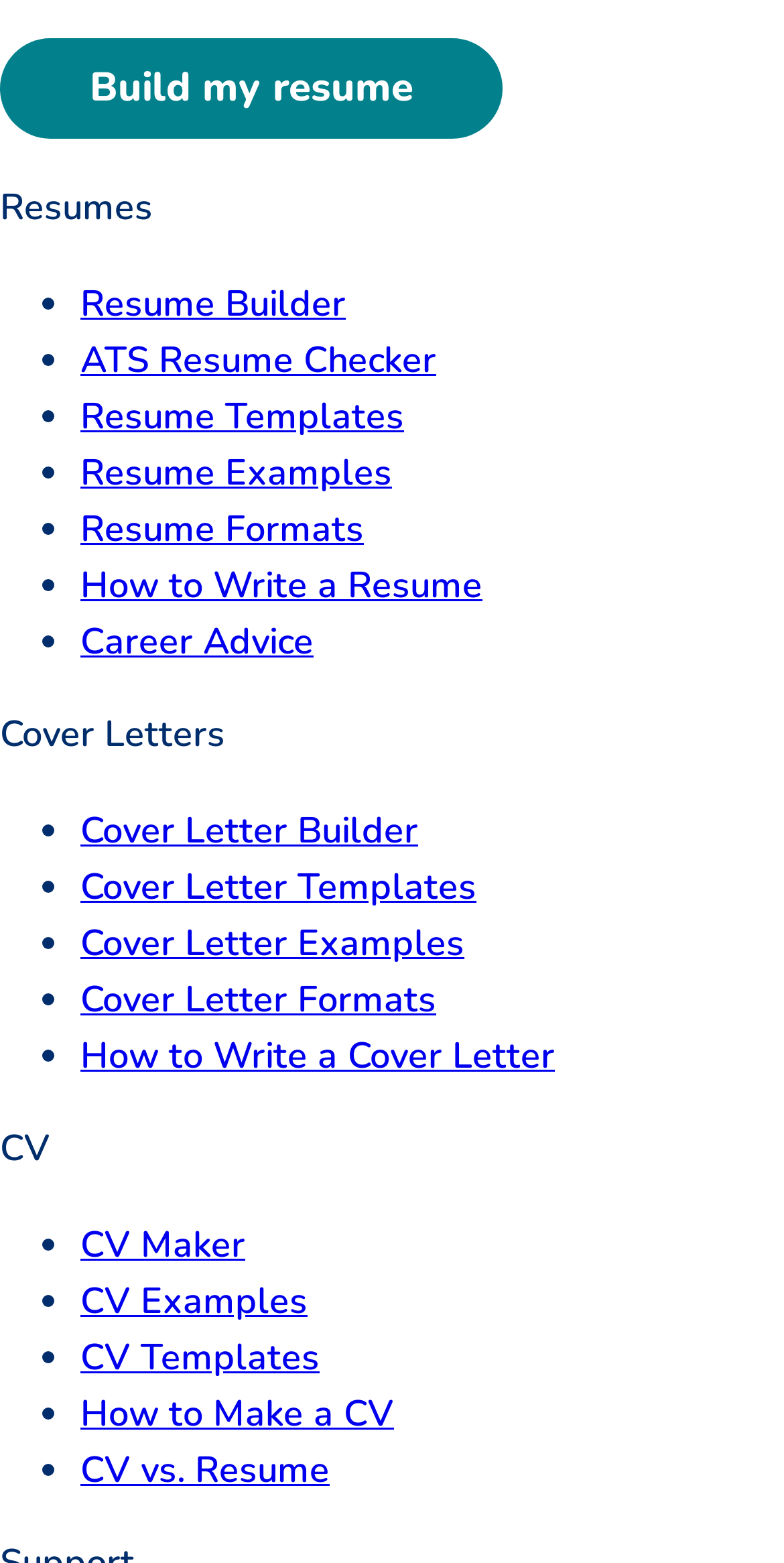Extract the bounding box coordinates for the HTML element that matches this description: "Resume Builder". The coordinates should be four float numbers between 0 and 1, i.e., [left, top, right, bottom].

[0.103, 0.179, 0.441, 0.21]